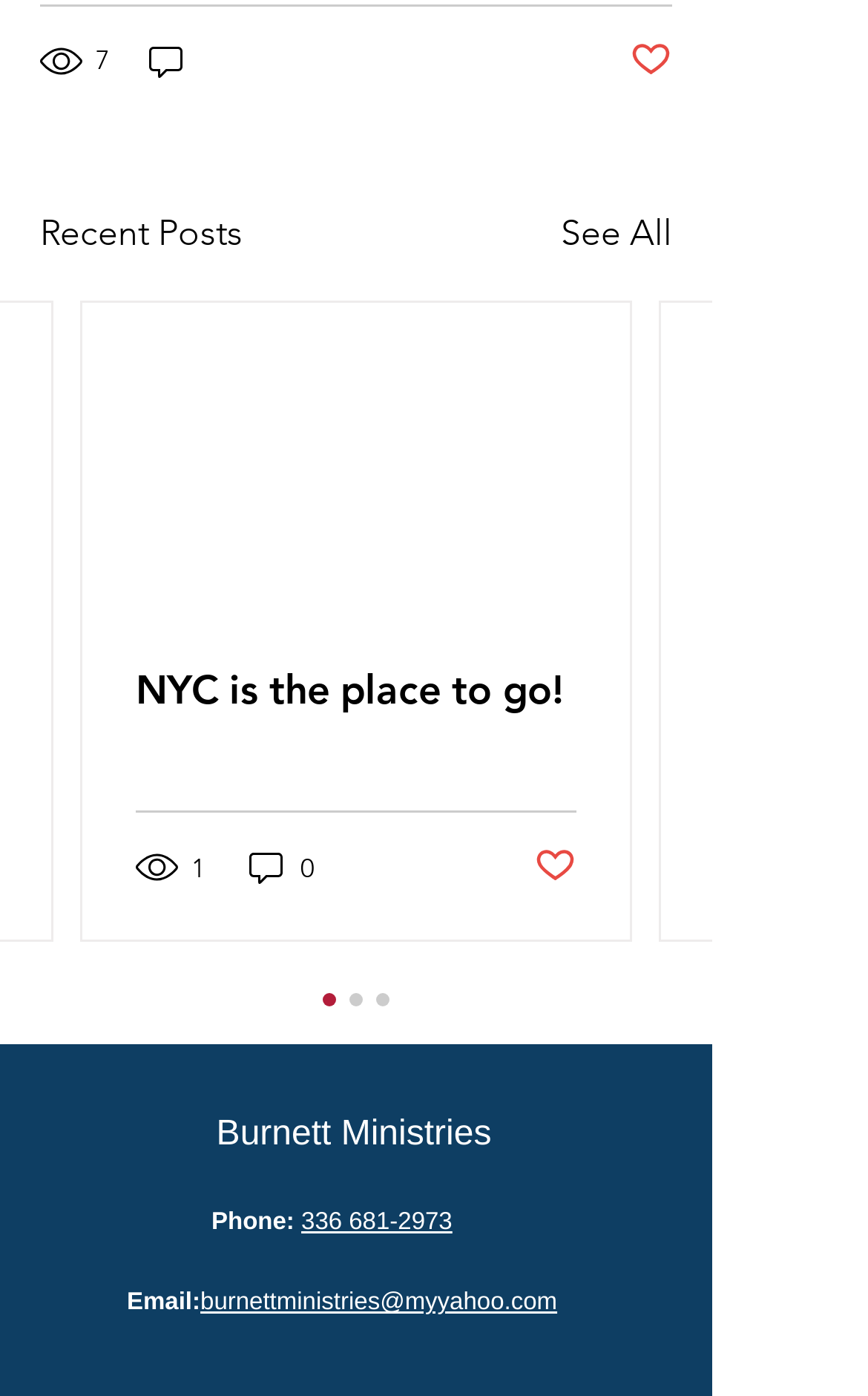Identify the bounding box for the UI element described as: "9". Ensure the coordinates are four float numbers between 0 and 1, formatted as [left, top, right, bottom].

[0.156, 0.606, 0.241, 0.636]